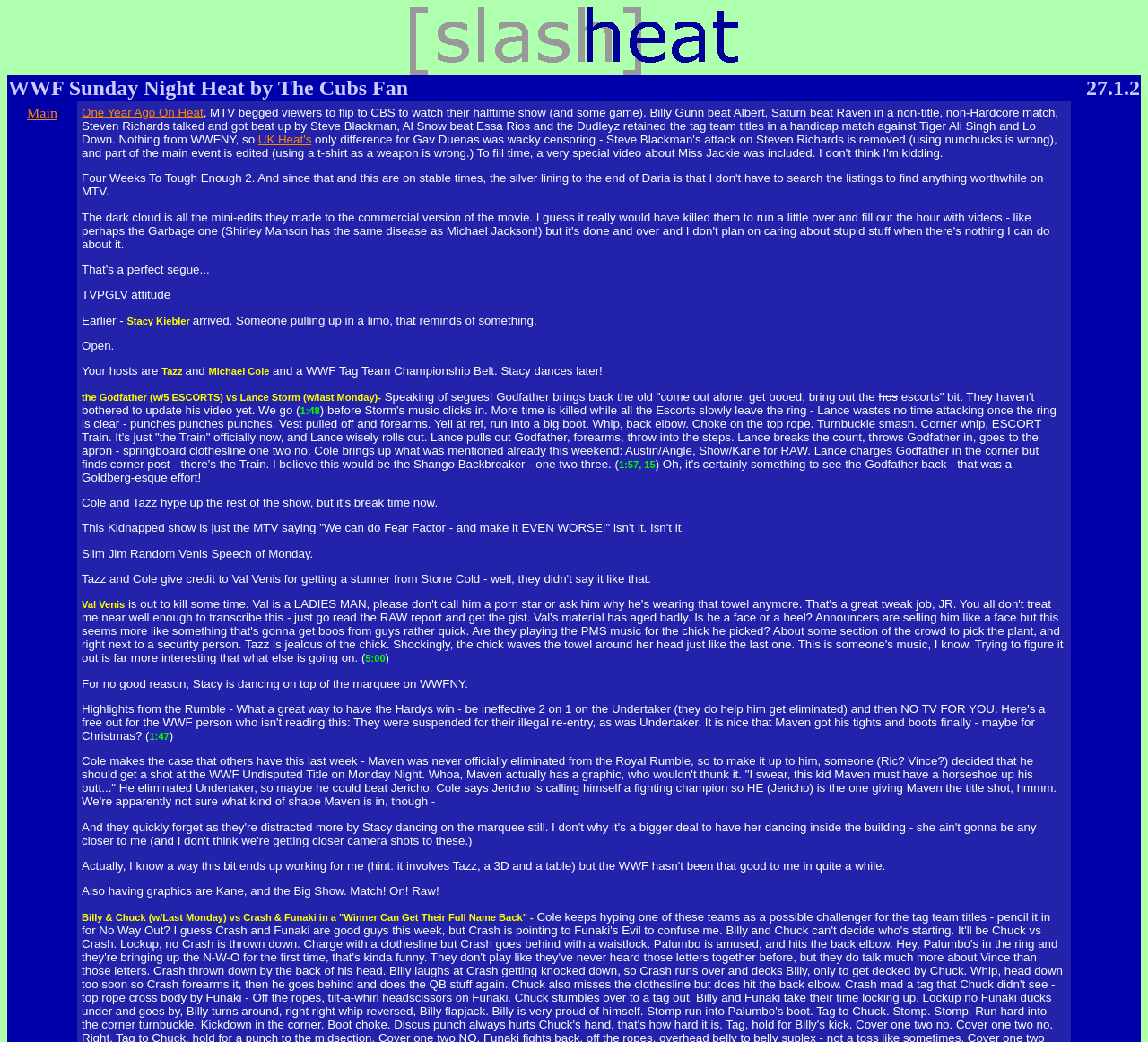Give a one-word or phrase response to the following question: What is the name of the event being described?

WWF Sunday Night Heat